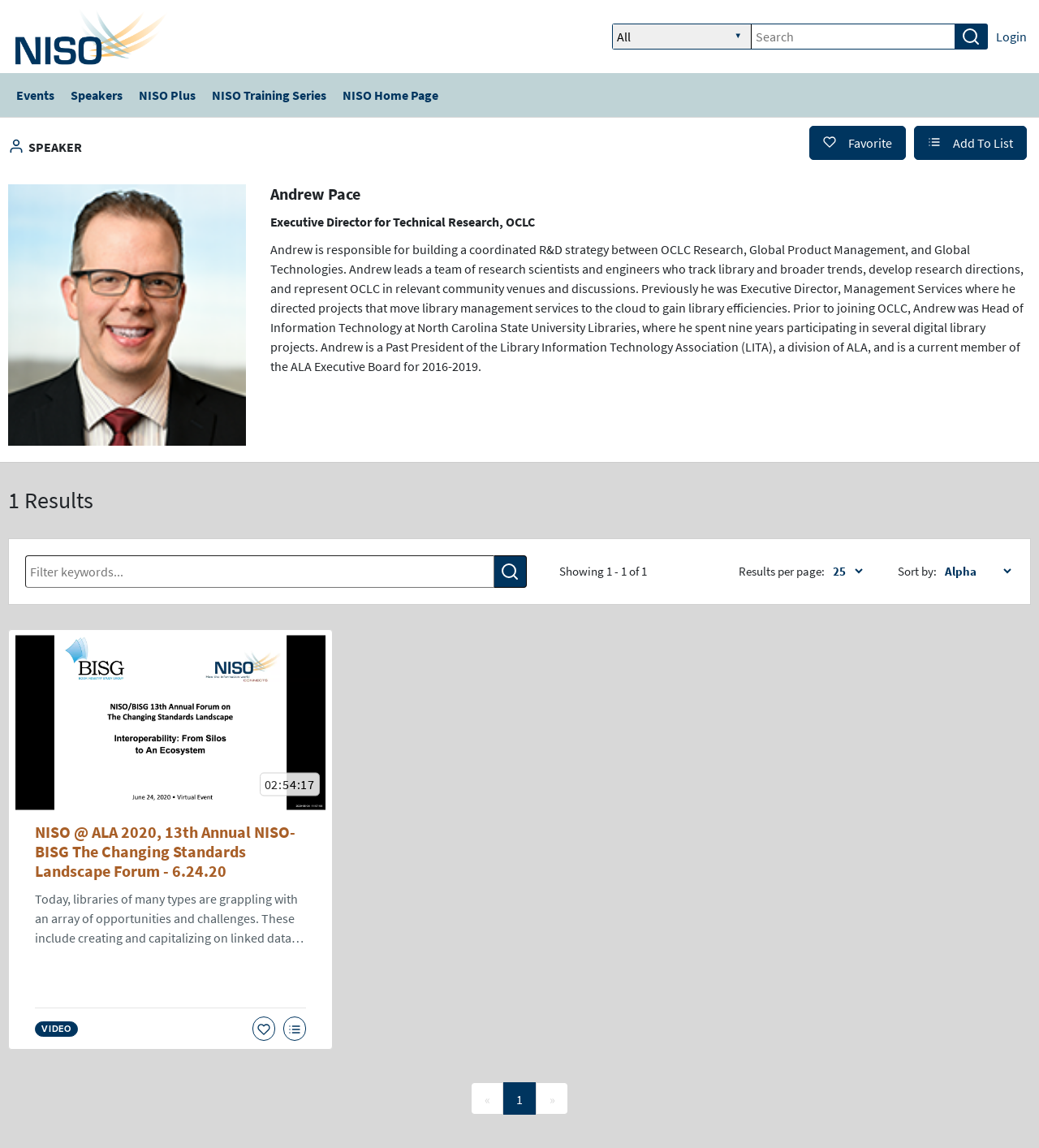Show the bounding box coordinates of the region that should be clicked to follow the instruction: "Click the NISO Media Library Logo to go to the home page."

[0.012, 0.006, 0.207, 0.058]